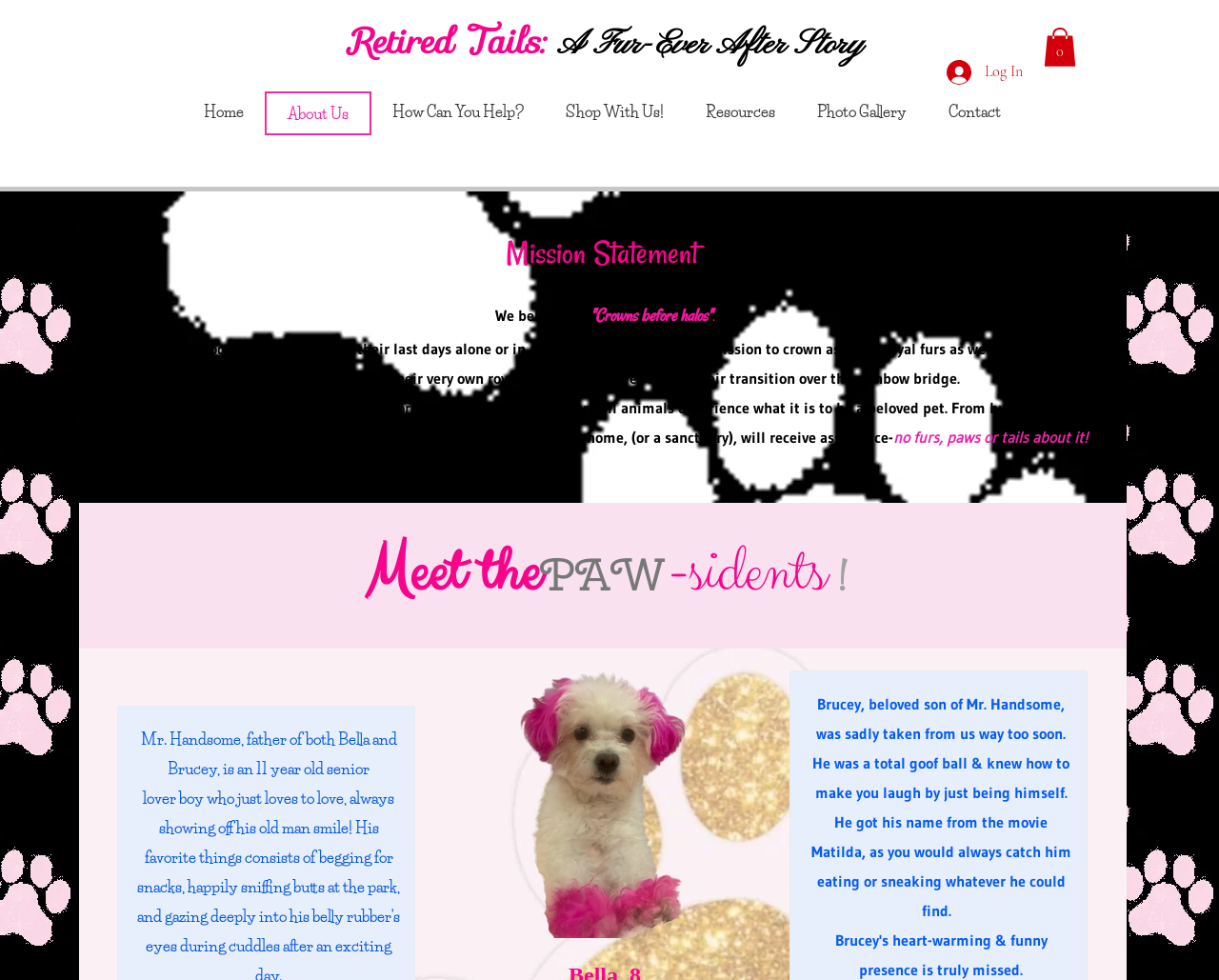Locate the UI element described by cookie policy and provide its bounding box coordinates. Use the format (top-left x, top-left y, bottom-right x, bottom-right y) with all values as floating point numbers between 0 and 1.

None